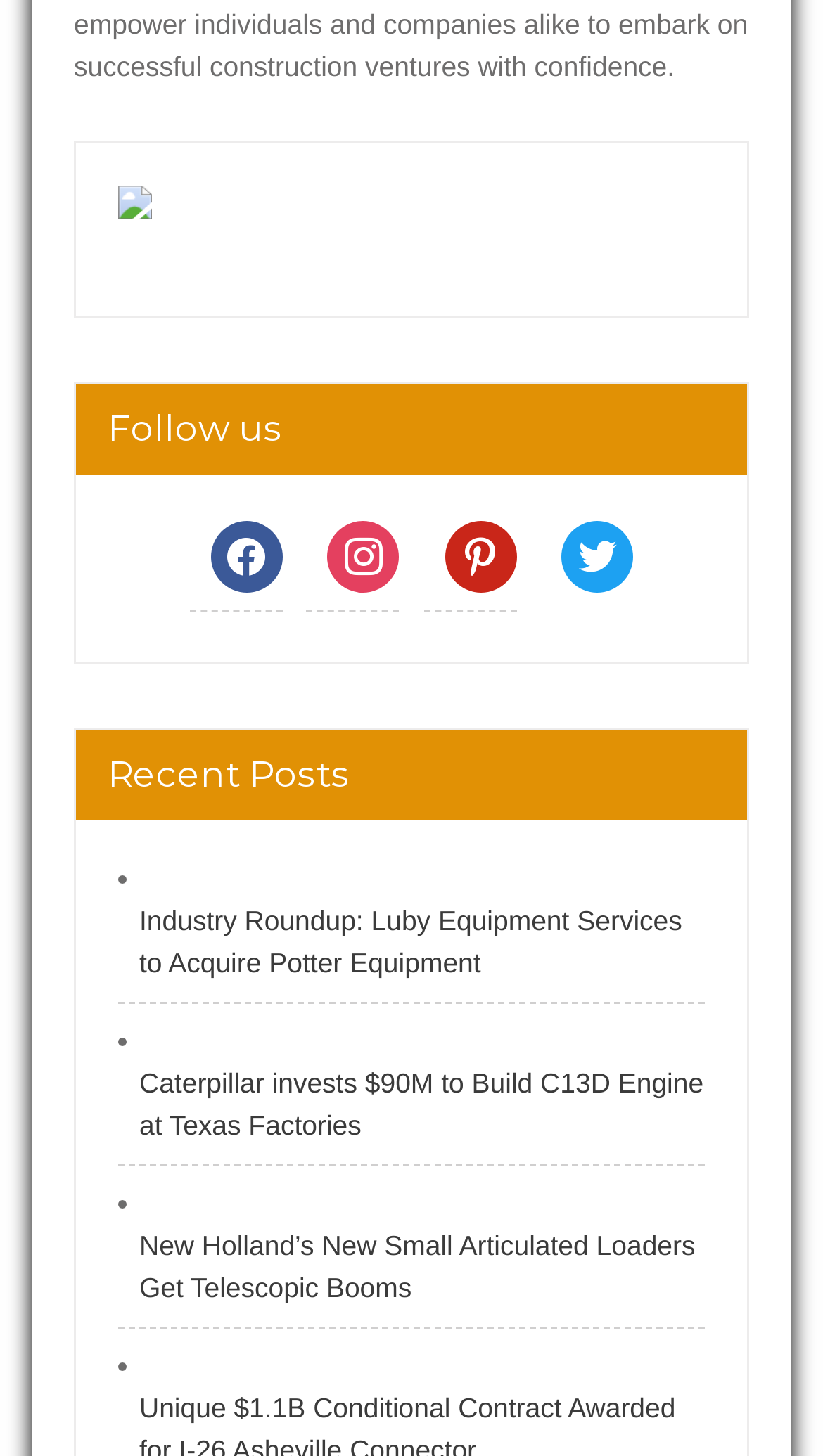Carefully observe the image and respond to the question with a detailed answer:
How many news articles are listed?

There are four news articles listed below the 'Recent Posts' heading, each with a descriptive title and a link to the full article.